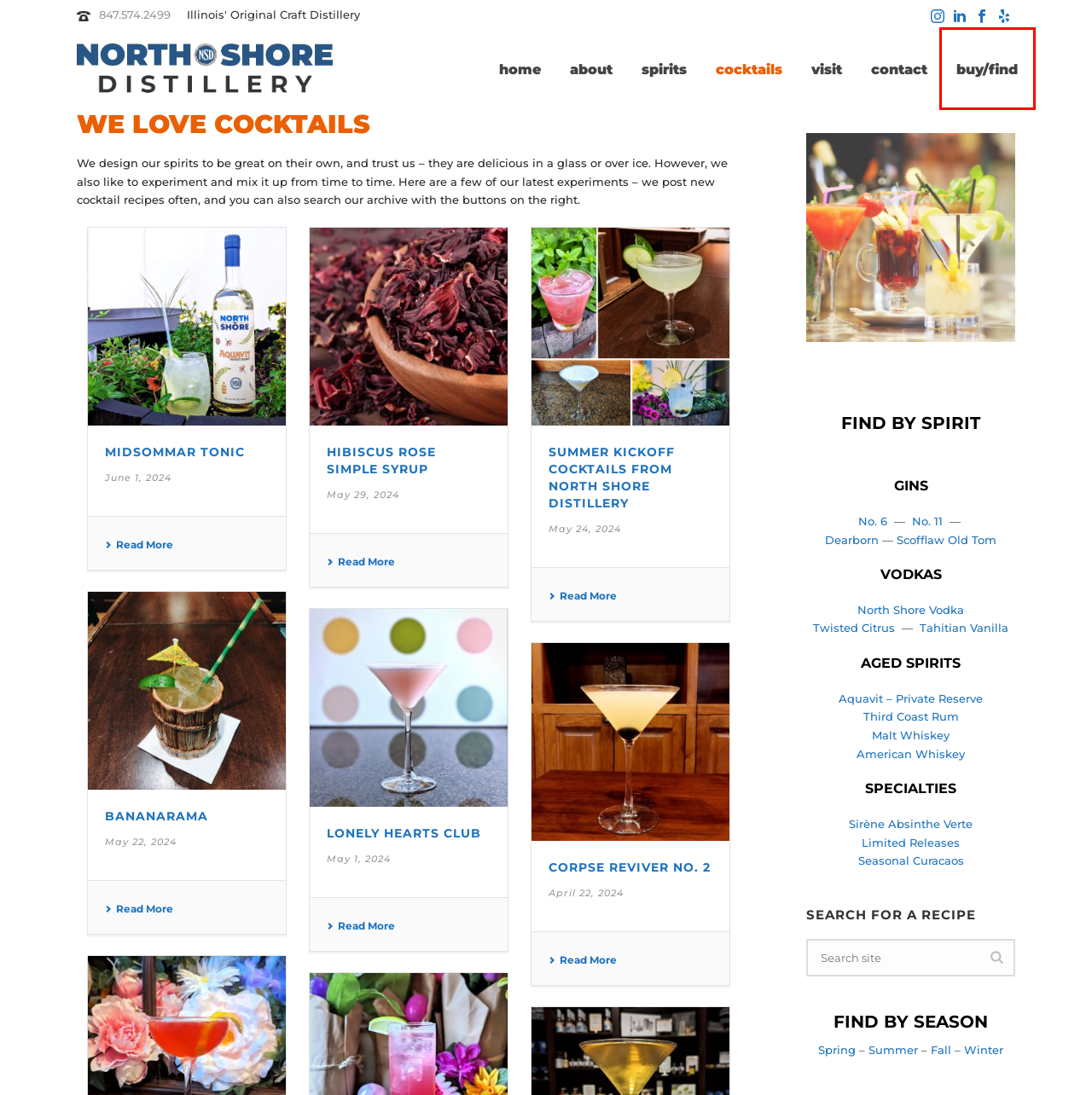You are provided with a screenshot of a webpage containing a red rectangle bounding box. Identify the webpage description that best matches the new webpage after the element in the bounding box is clicked. Here are the potential descriptions:
A. Month: June 2024 | North Shore Distillery
B. Our Spirits | North Shore Distillery
C. Category: Sirène Absinthe Verte Recipes | North Shore Distillery
D. Tag: Dessert | North Shore Distillery
E. North Shore Distillery, Illinois’ Original Craft Distillery
F. Find Buy Our Spirits | North Shore Distillery
G. LONELY HEARTS CLUB | North Shore Distillery
H. MIDSOMMAR TONIC | North Shore Distillery

F